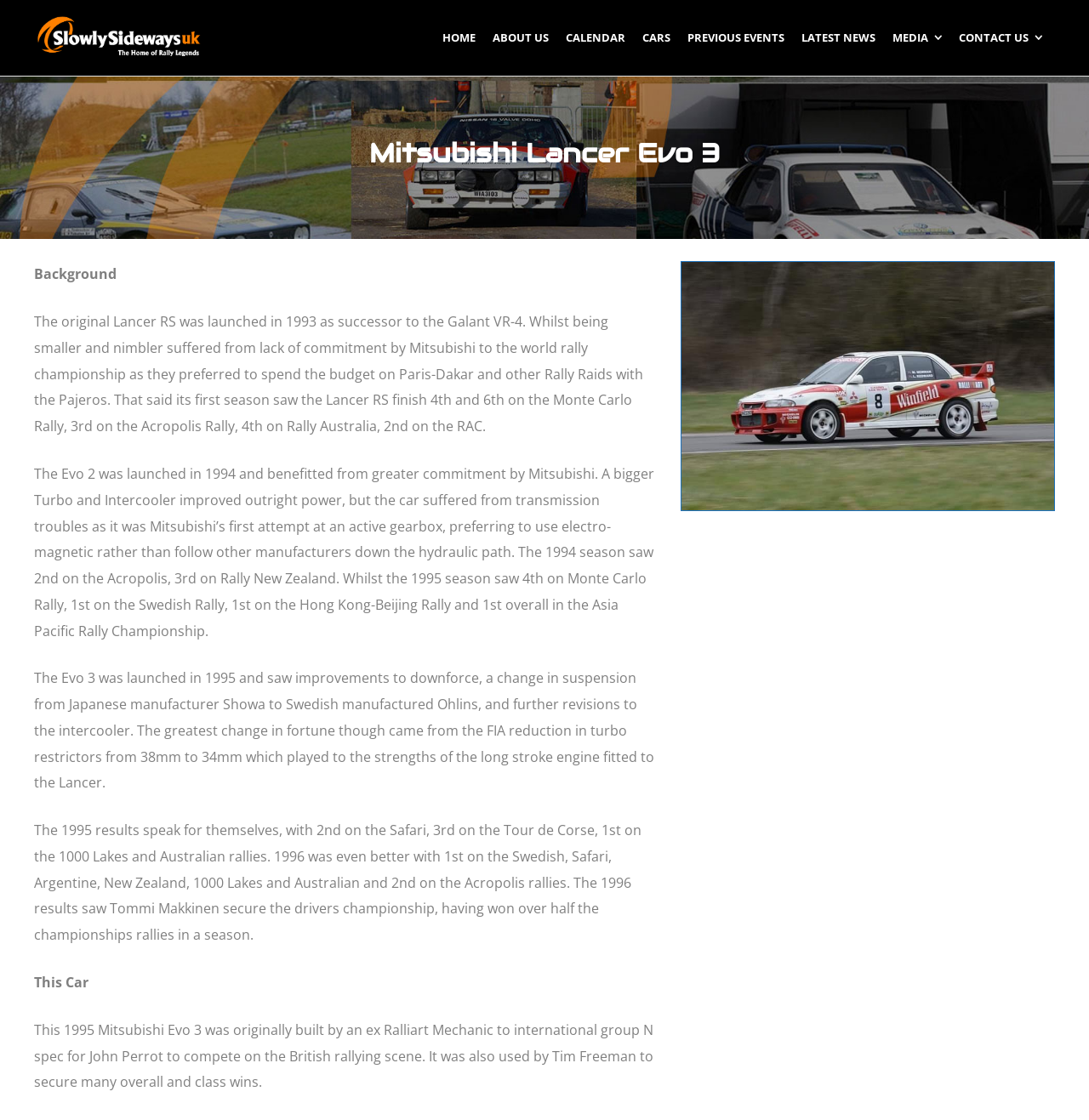Who drove the car to secure many overall and class wins?
Based on the visual, give a brief answer using one word or a short phrase.

Tim Freeman